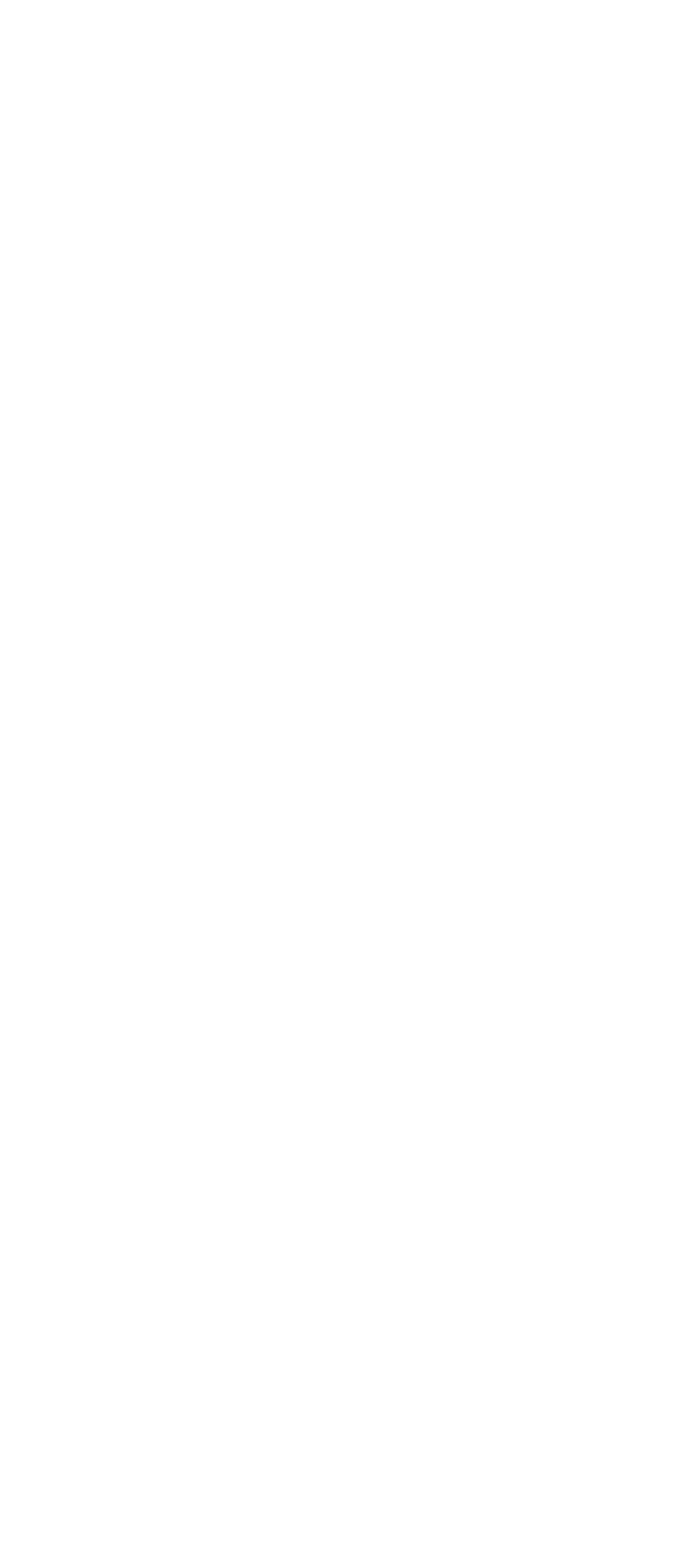Can you give a detailed response to the following question using the information from the image? Who is the copyright holder of this website?

I found the StaticText element 'Copyright © Nik Daum.' which indicates that Nik Daum is the copyright holder of this website.